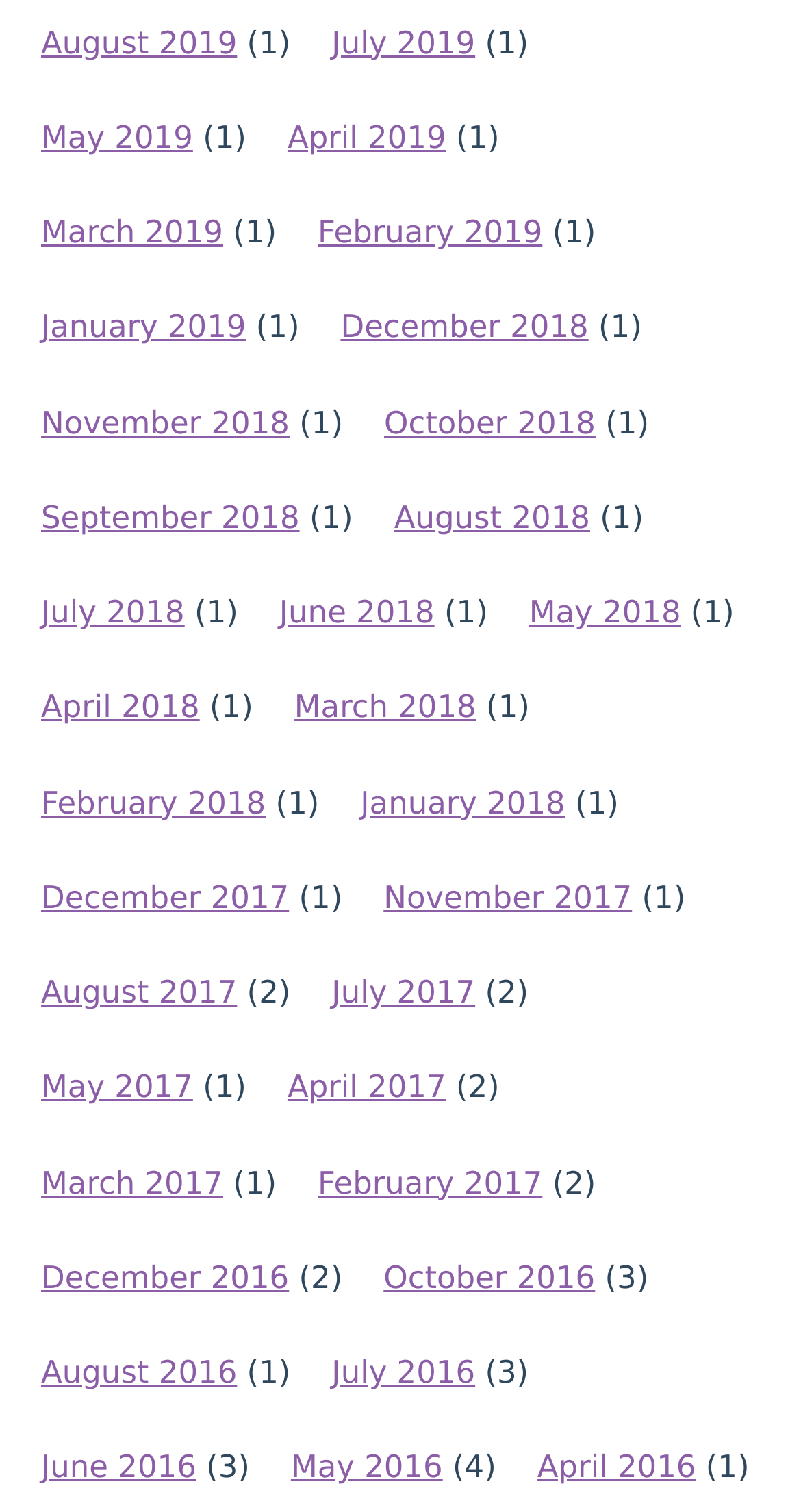Please identify the bounding box coordinates of the clickable area that will fulfill the following instruction: "View August 2019". The coordinates should be in the format of four float numbers between 0 and 1, i.e., [left, top, right, bottom].

[0.051, 0.039, 0.296, 0.063]